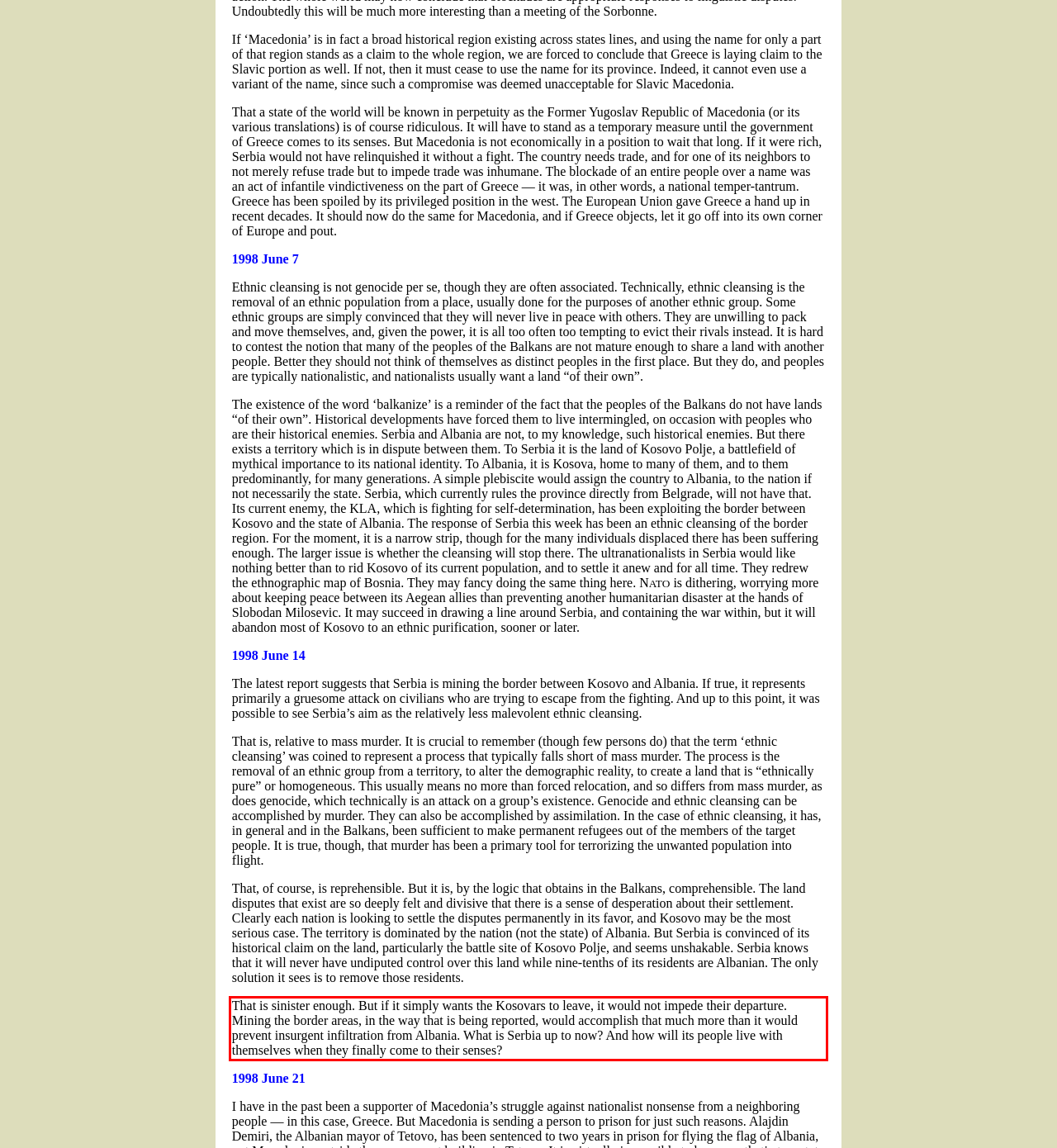Please recognize and transcribe the text located inside the red bounding box in the webpage image.

That is sinister enough. But if it simply wants the Kosovars to leave, it would not impede their departure. Mining the border areas, in the way that is being reported, would accomplish that much more than it would prevent insurgent infiltration from Albania. What is Serbia up to now? And how will its people live with themselves when they finally come to their senses?